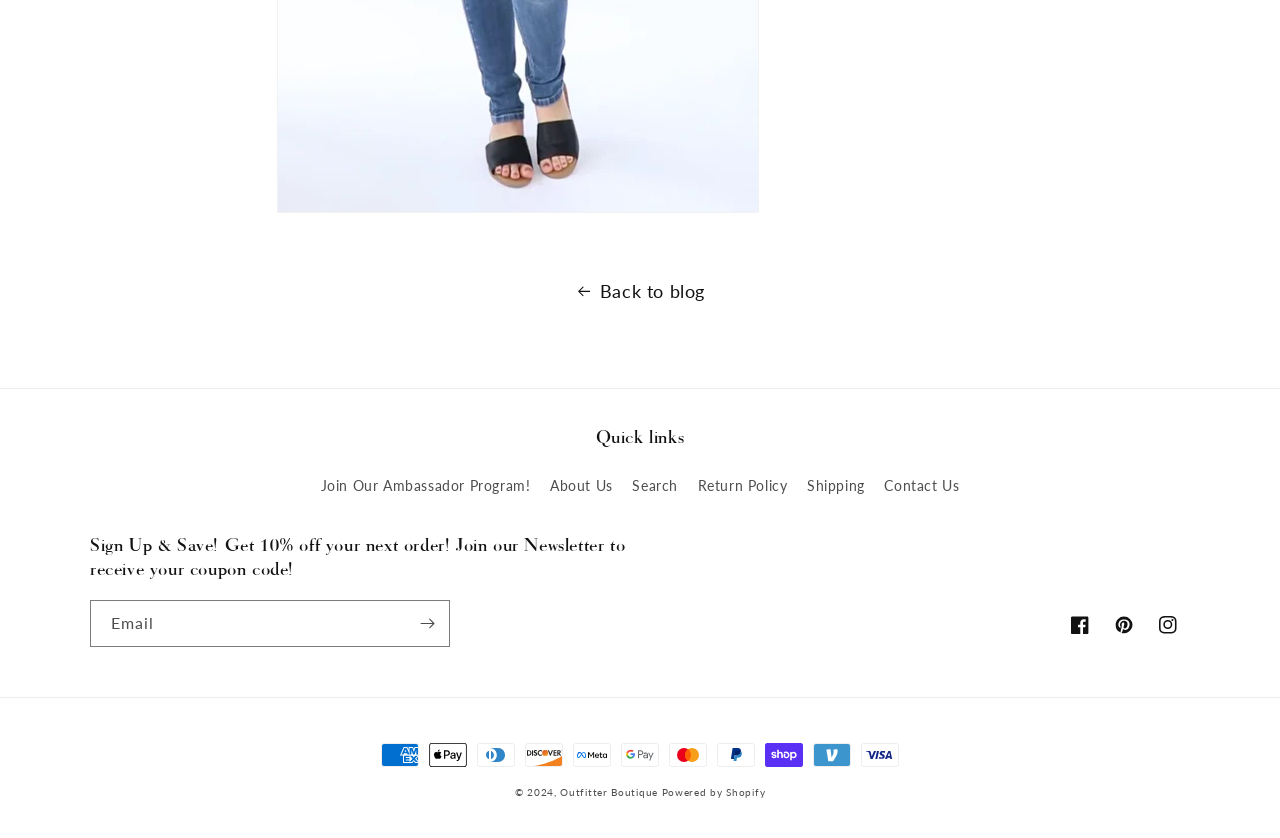Please identify the bounding box coordinates of the area I need to click to accomplish the following instruction: "Search the website".

[0.494, 0.559, 0.53, 0.601]